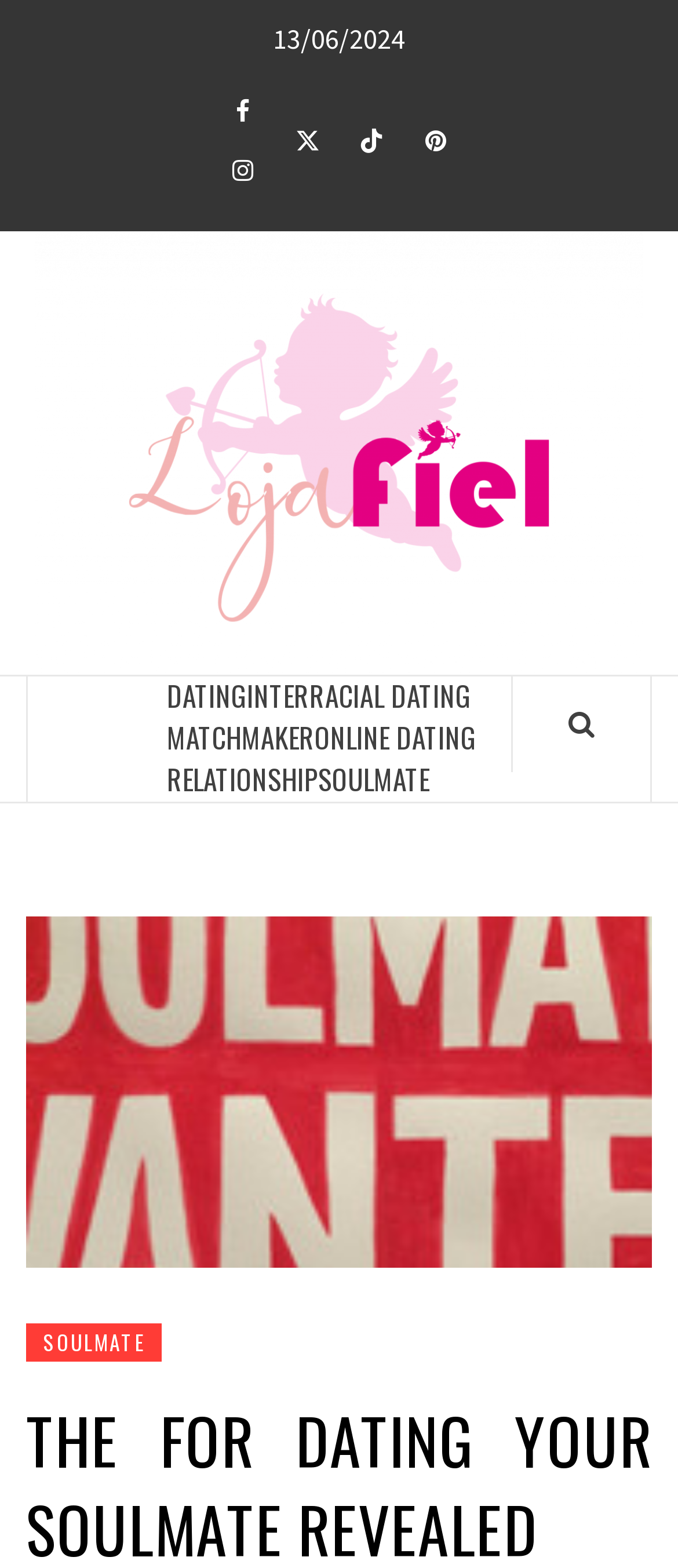Please indicate the bounding box coordinates for the clickable area to complete the following task: "Check out DATING link". The coordinates should be specified as four float numbers between 0 and 1, i.e., [left, top, right, bottom].

[0.246, 0.43, 0.364, 0.457]